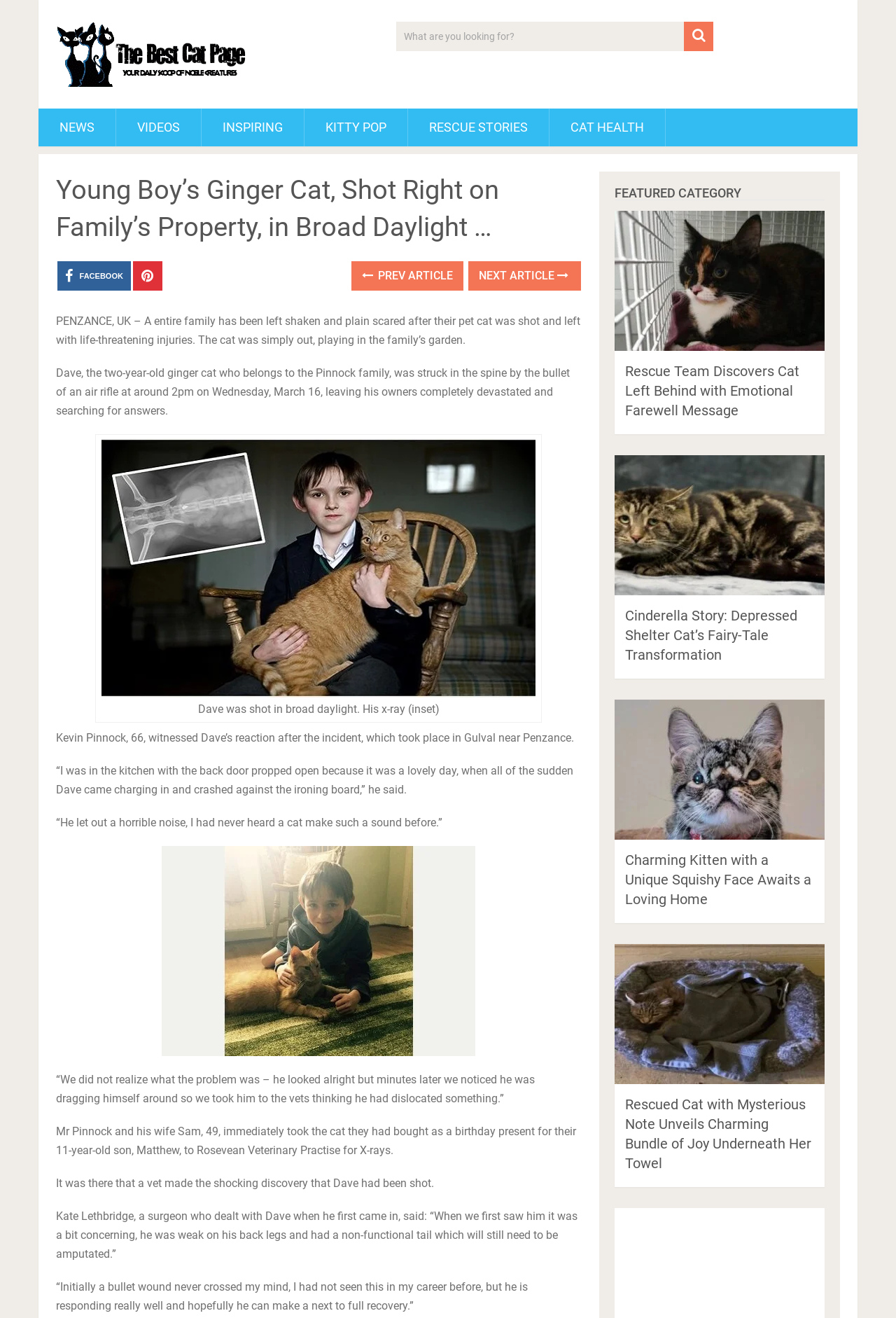What is the age of the cat's owner, Kevin Pinnock?
Using the image, answer in one word or phrase.

66